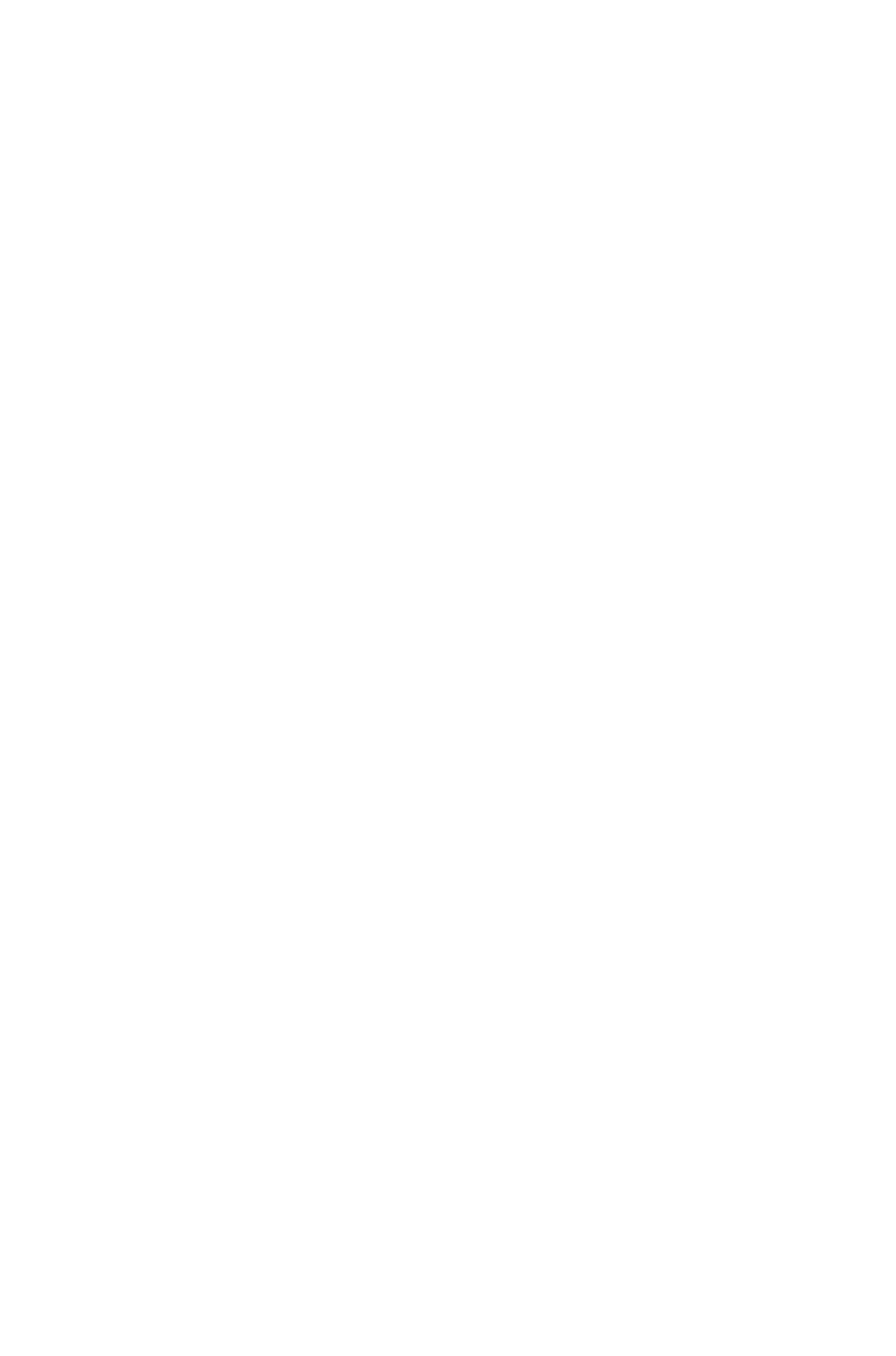Please find the bounding box coordinates in the format (top-left x, top-left y, bottom-right x, bottom-right y) for the given element description. Ensure the coordinates are floating point numbers between 0 and 1. Description: aria-label="LinkedIn" title="LinkedIn"

[0.613, 0.632, 0.664, 0.666]